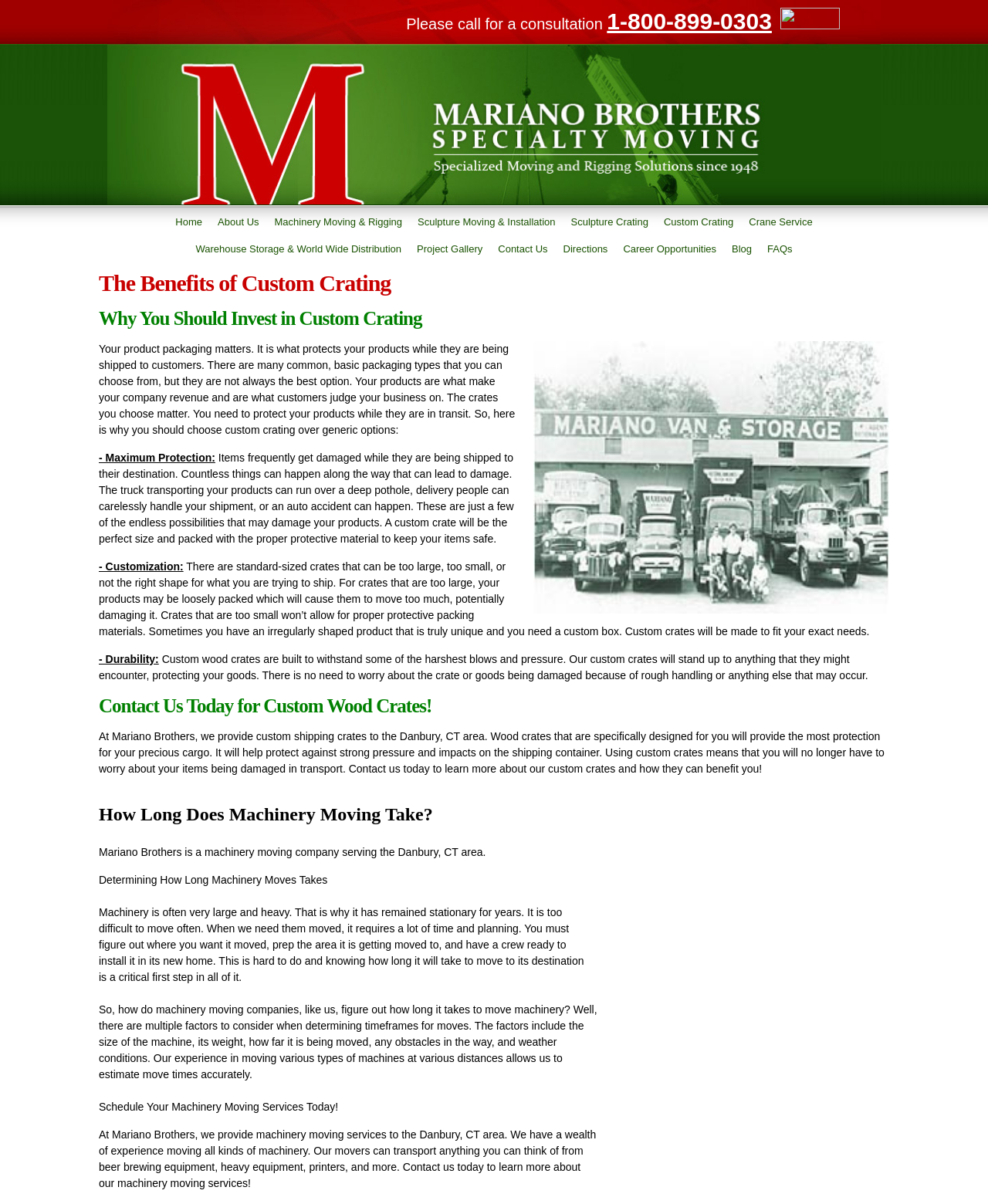Using the element description: "Machinery Moving & Rigging", determine the bounding box coordinates. The coordinates should be in the format [left, top, right, bottom], with values between 0 and 1.

[0.27, 0.173, 0.415, 0.196]